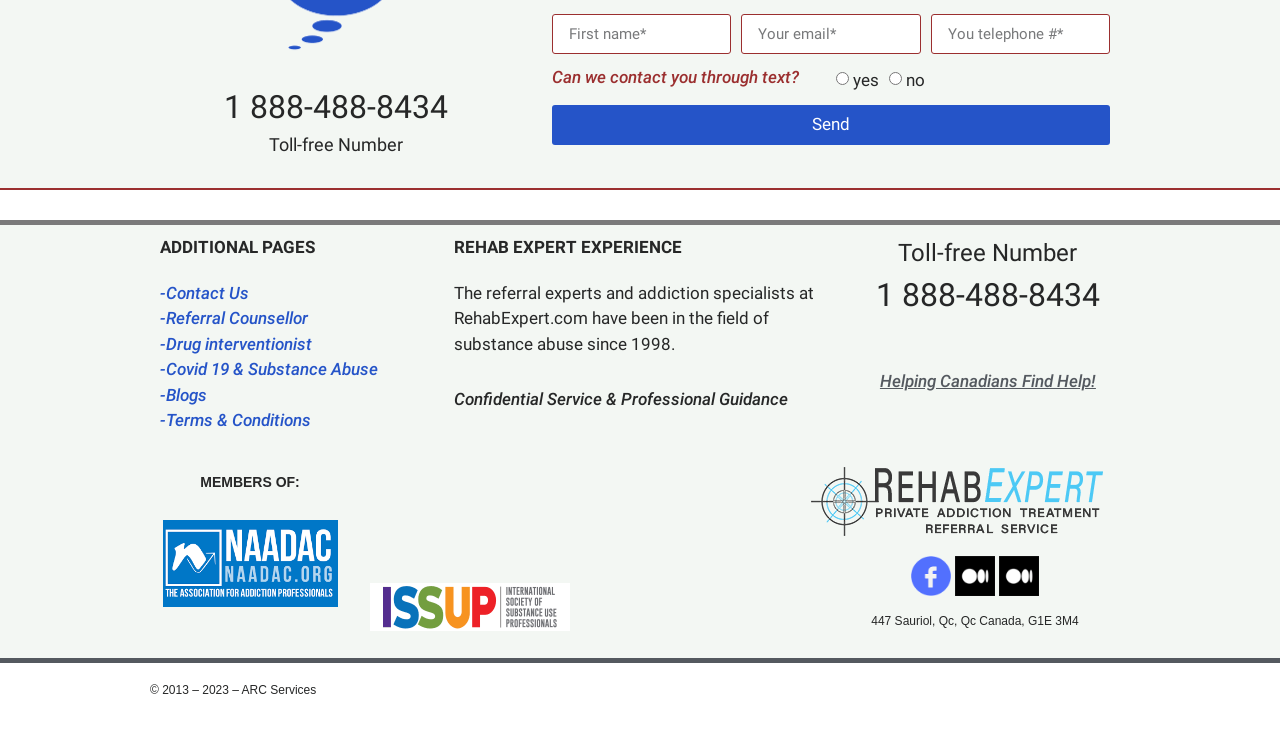Please identify the bounding box coordinates of the element that needs to be clicked to execute the following command: "Call toll-free number". Provide the bounding box using four float numbers between 0 and 1, formatted as [left, top, right, bottom].

[0.175, 0.119, 0.35, 0.17]